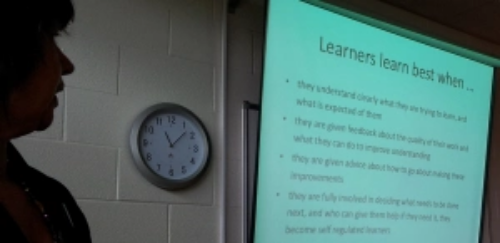Using details from the image, please answer the following question comprehensively:
What is the purpose of the workshop or seminar?

The setting appears to be a workshop or seminar aimed at educators, which suggests that the purpose of the gathering is to discuss and improve student engagement and understanding, likely through the sharing of effective learning practices and strategies.